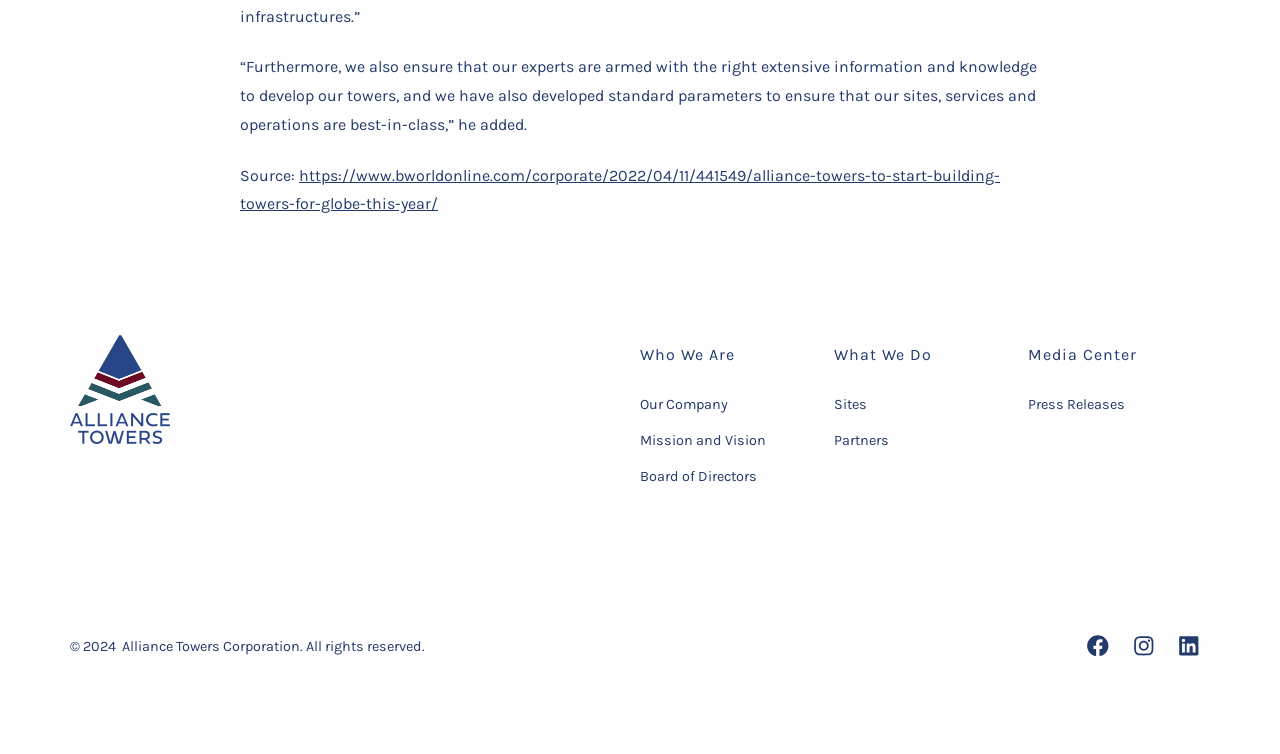Locate the bounding box coordinates of the clickable region necessary to complete the following instruction: "Call the phone number 1 (888) 414-2380". Provide the coordinates in the format of four float numbers between 0 and 1, i.e., [left, top, right, bottom].

None